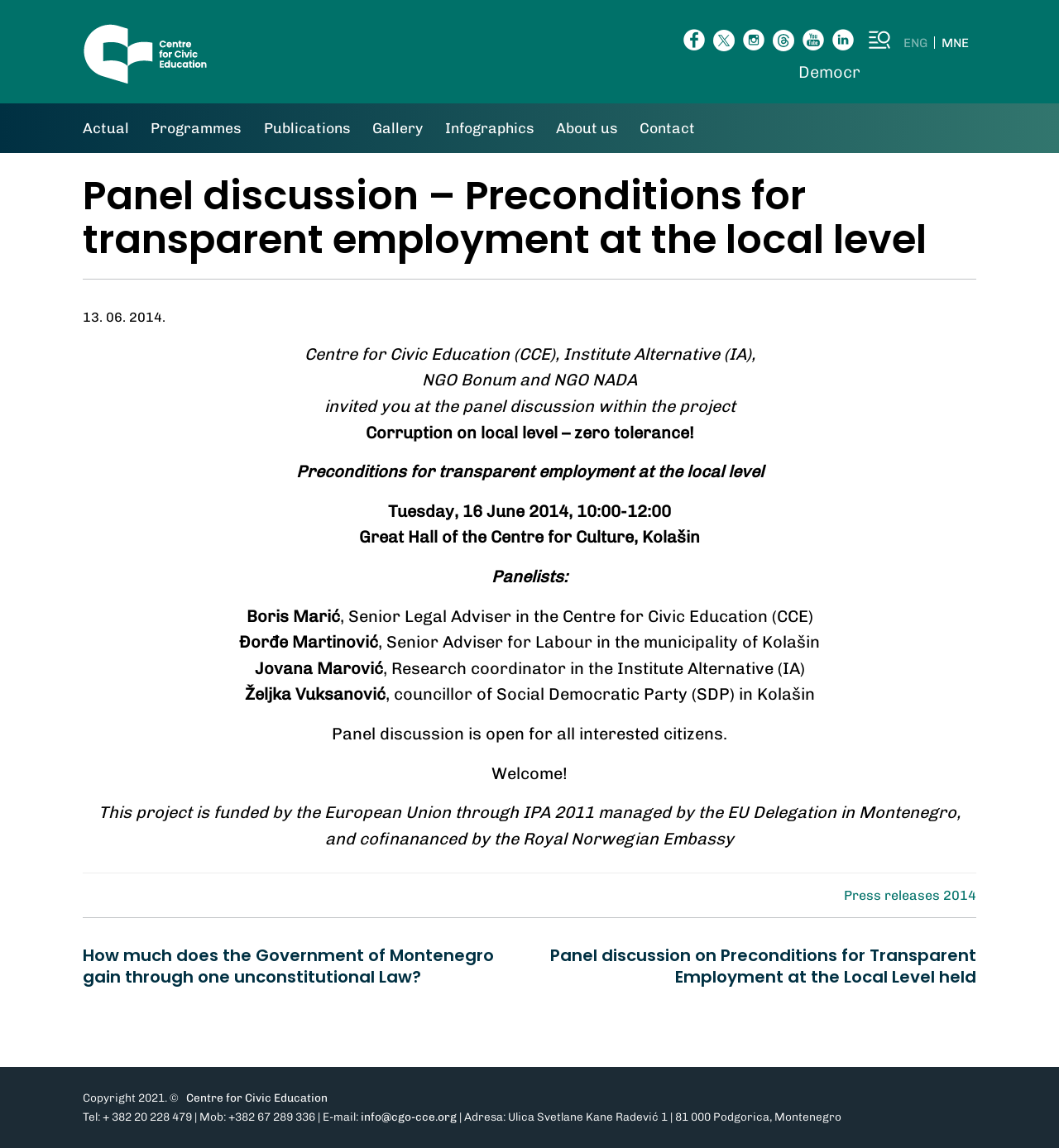Please find the bounding box coordinates of the element that needs to be clicked to perform the following instruction: "Switch to English language". The bounding box coordinates should be four float numbers between 0 and 1, represented as [left, top, right, bottom].

[0.847, 0.032, 0.882, 0.043]